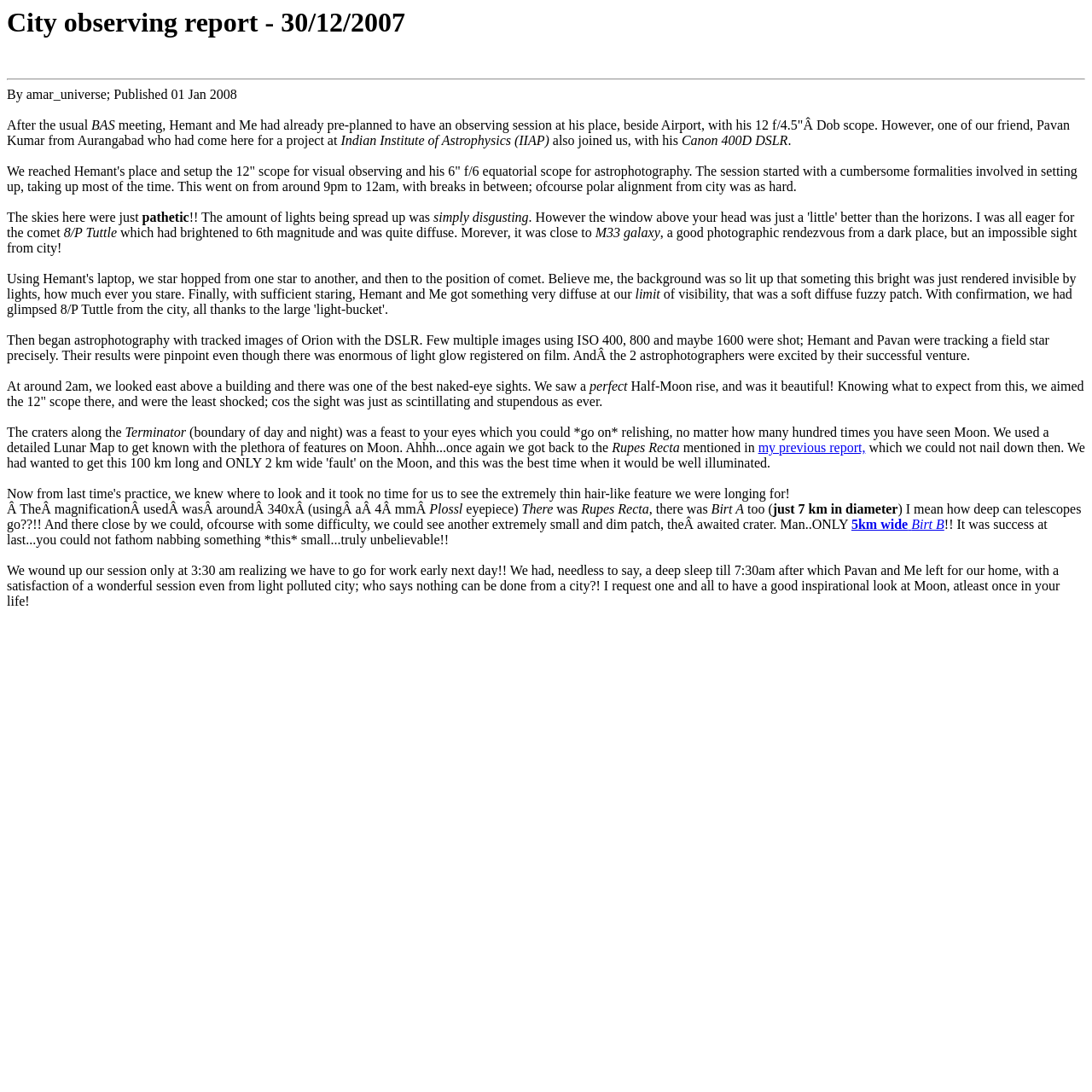Provide a thorough description of this webpage.

The webpage is about a city observing report from the Bangalore Astronomical Society, dated December 30, 2007. At the top, there is a heading with the title of the report, followed by a horizontal separator. Below the separator, there is a brief description of the report, including the author and publication date.

The main content of the webpage is a narrative about an observing session at Hemant's place, beside the airport, with a 12-inch Dob scope and a Canon 400D DSLR camera. The session started with some formalities, including polar alignment, and then proceeded to observe the sky, which was described as "pathetic" due to the amount of light pollution. Despite the conditions, the group was able to observe the 8/P Tuttle comet and the M33 galaxy.

The report then describes the astrophotography session, where the group took tracked images of Orion using the DSLR camera. They were able to capture pinpoint images despite the light pollution. The report also mentions a stunning naked-eye sight of a half-moon rise above a building.

The group then observed the moon using a 12-inch scope, describing the craters along the terminator as a "feast to the eyes." They used a detailed lunar map to identify various features on the moon, including the Rupes Recta and the Birt A and B craters.

The report concludes with the group winding up their session at 3:30 am and reflecting on the success of their observing session despite the light pollution. The author encourages readers to take a look at the moon at least once in their lifetime.